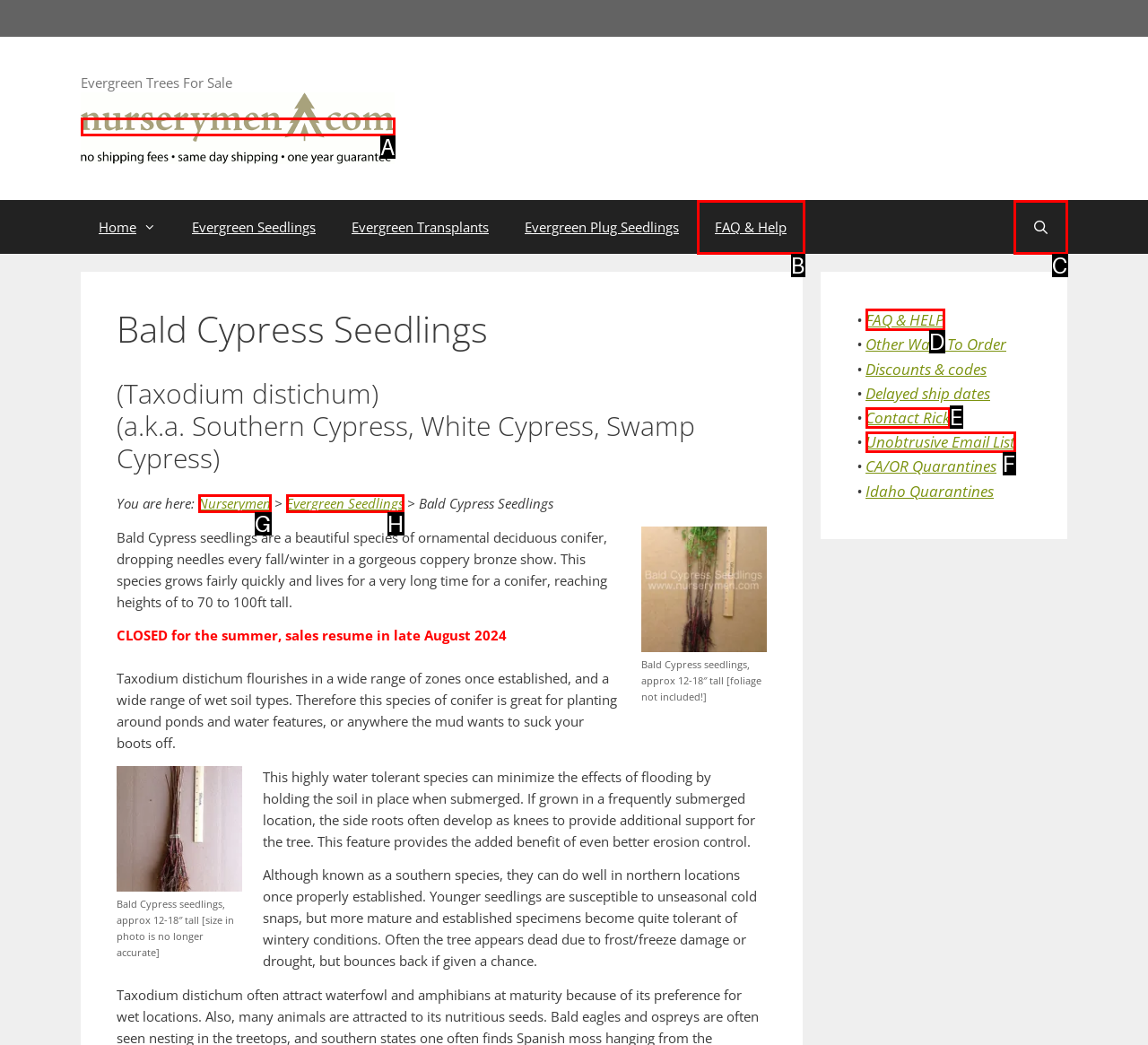Given the task: View 'FAQ & Help', indicate which boxed UI element should be clicked. Provide your answer using the letter associated with the correct choice.

D